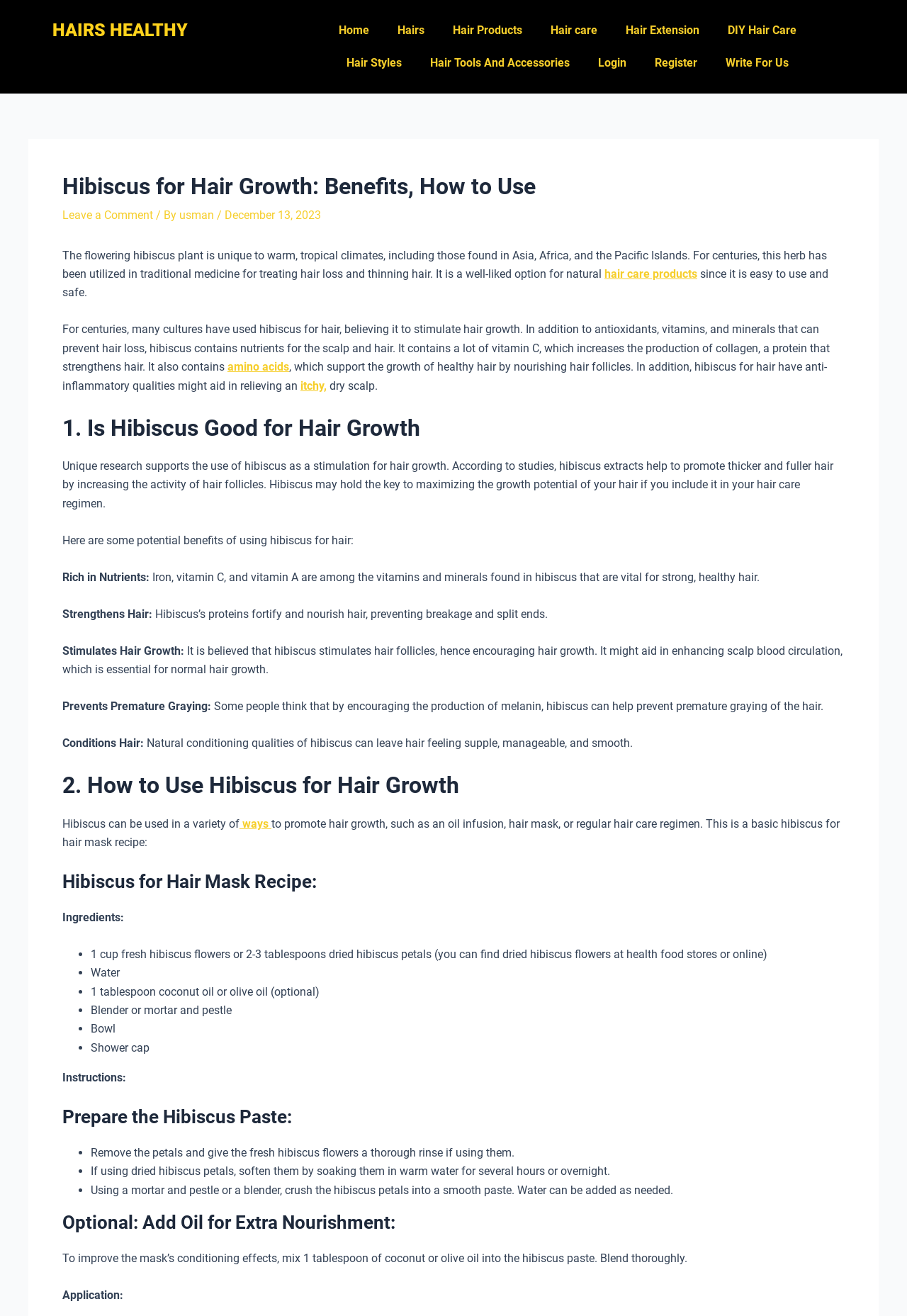Describe every aspect of the webpage in a detailed manner.

This webpage is about the benefits and uses of hibiscus for hair growth. At the top, there is a heading "HAIRS HEALTHY" with a link below it. Below that, there are several links to other pages, including "Home", "Hairs", "Hair Products", and more. On the top right, there are two static text elements, "Login" and "Register".

The main content of the page is divided into sections, each with a heading. The first section is "Hibiscus for Hair Growth: Benefits, How to Use", which provides an introduction to the topic. Below that, there is a section "The flowering hibiscus plant is unique to warm, tropical climates..." which discusses the history and benefits of using hibiscus for hair care.

The next section is "1. Is Hibiscus Good for Hair Growth", which presents research supporting the use of hibiscus for hair growth. This is followed by a section "Here are some potential benefits of using hibiscus for hair:", which lists several benefits, including rich in nutrients, strengthens hair, stimulates hair growth, prevents premature graying, and conditions hair.

The next section is "2. How to Use Hibiscus for Hair Growth", which provides a recipe for a hibiscus hair mask. The recipe includes ingredients such as fresh hibiscus flowers or dried hibiscus petals, water, and coconut or olive oil. The instructions for preparing the hibiscus paste and applying the mask are also provided.

Throughout the page, there are several links to other pages, including "hair care products", "amino acids", and "itchy". There is also a link to "Write For Us" at the bottom of the page.